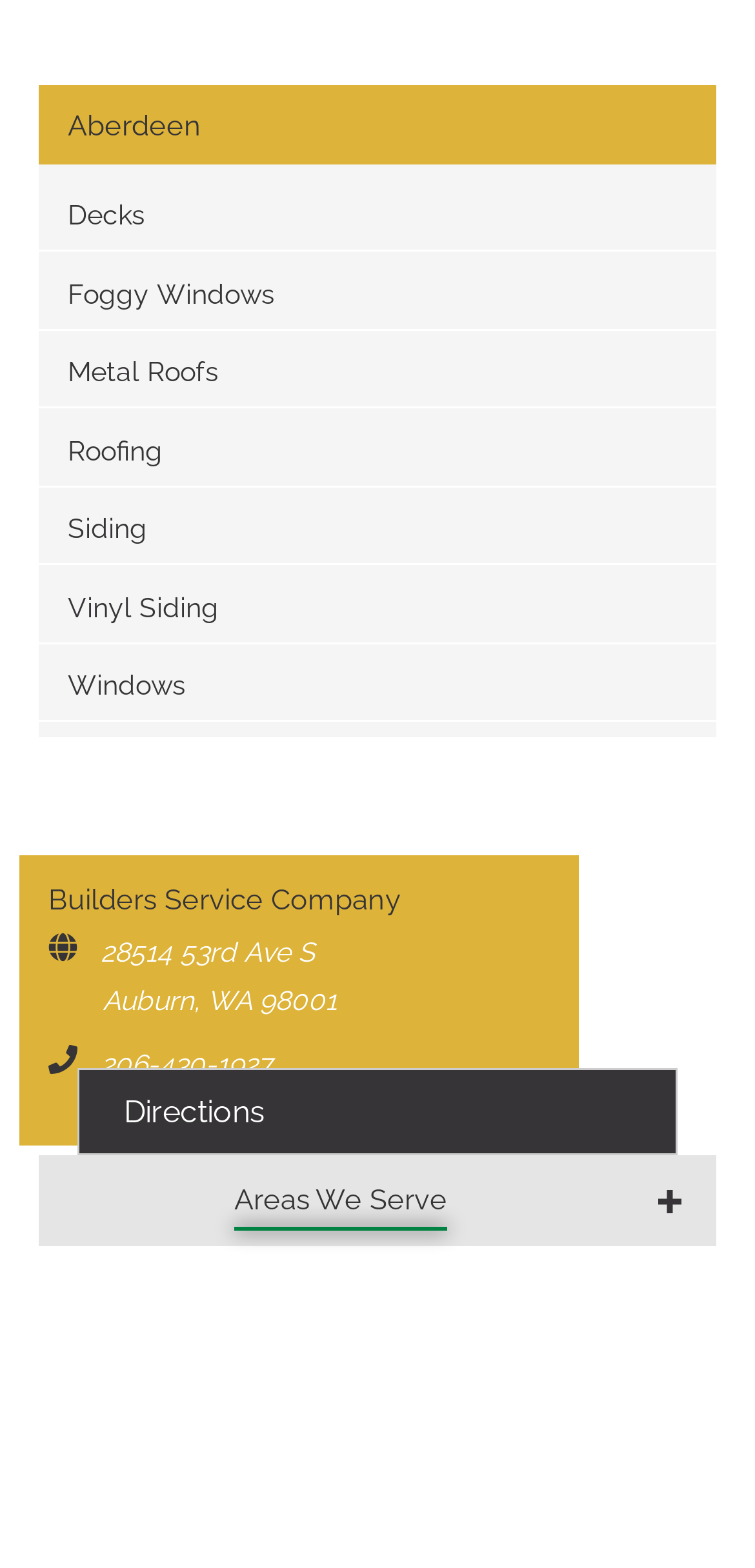Given the element description, predict the bounding box coordinates in the format (top-left x, top-left y, bottom-right x, bottom-right y). Make sure all values are between 0 and 1. Here is the element description: name="your-email"

None